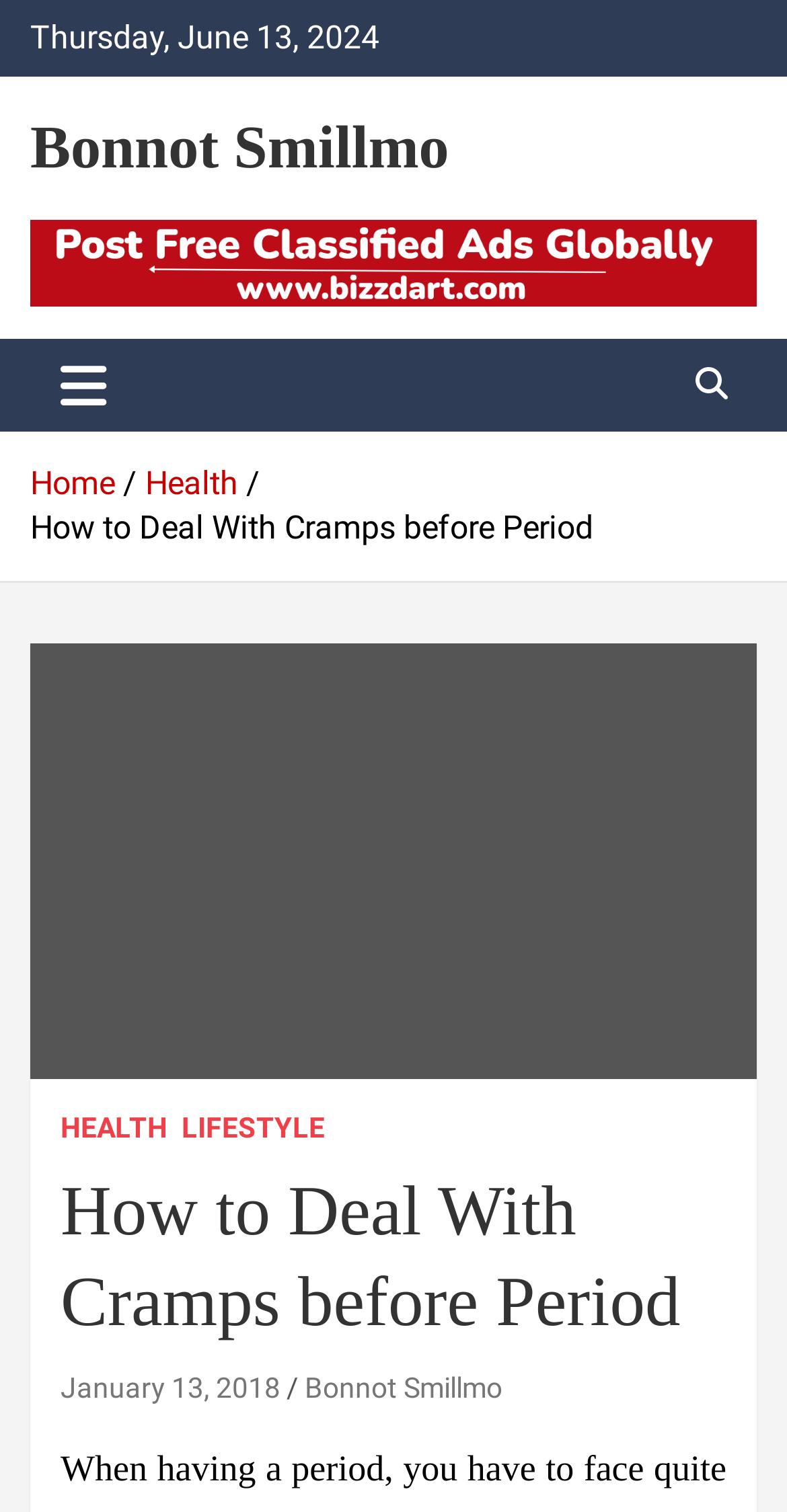Using the format (top-left x, top-left y, bottom-right x, bottom-right y), and given the element description, identify the bounding box coordinates within the screenshot: January 13, 2018

[0.077, 0.907, 0.356, 0.928]